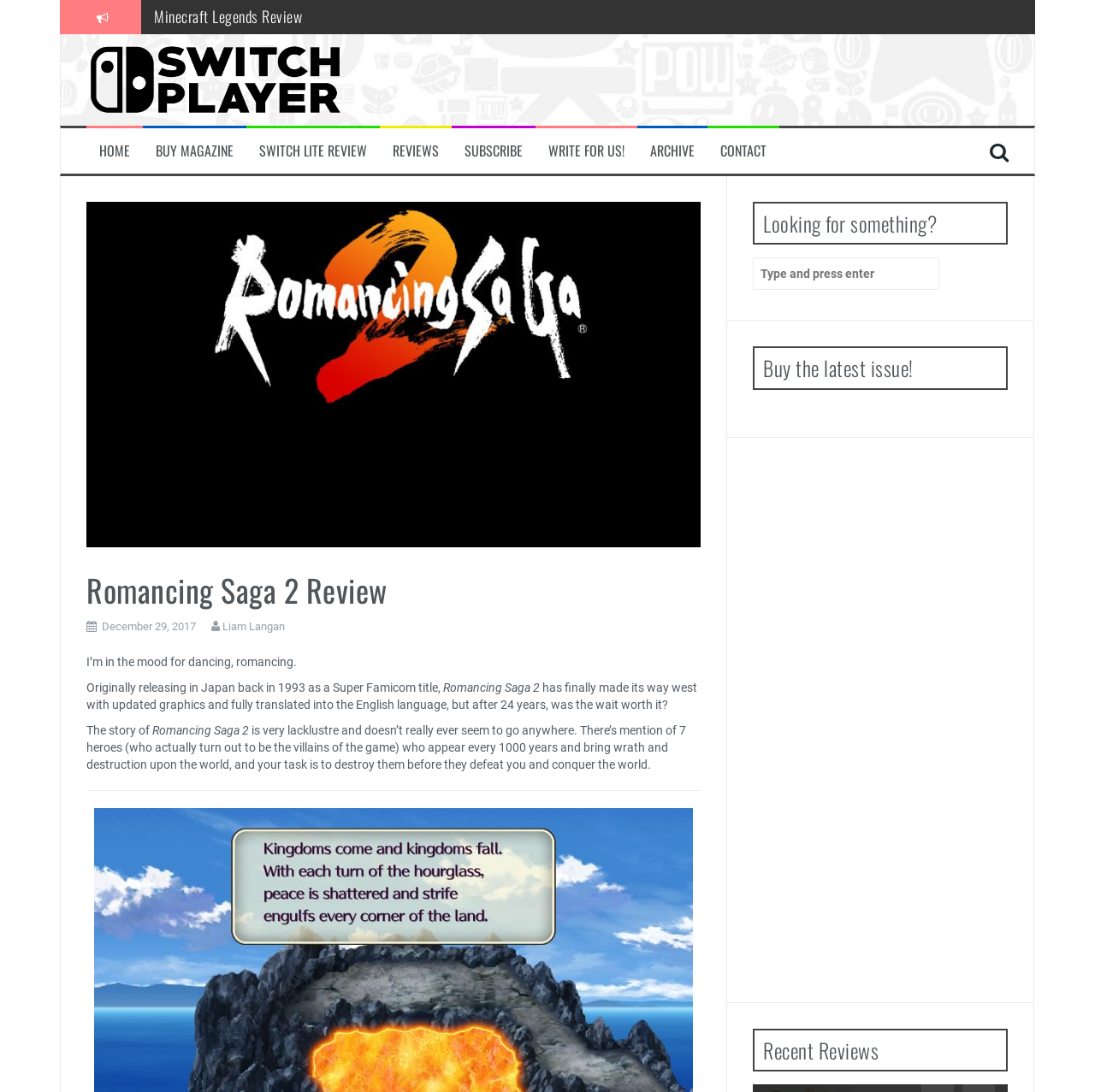Locate the bounding box coordinates of the clickable area to execute the instruction: "Click on BUY MAGAZINE". Provide the coordinates as four float numbers between 0 and 1, represented as [left, top, right, bottom].

[0.142, 0.129, 0.213, 0.147]